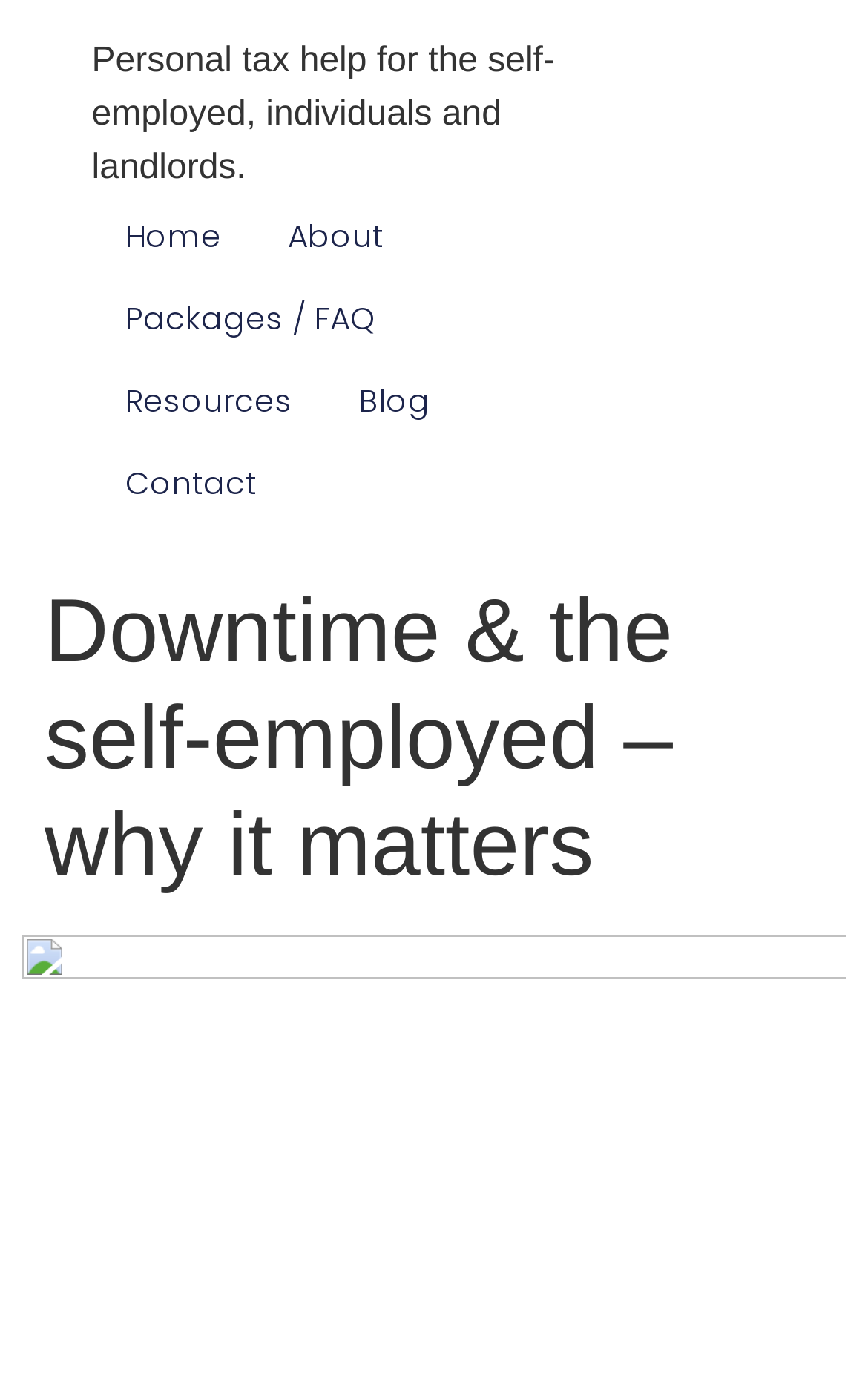Provide the bounding box coordinates of the HTML element this sentence describes: "Packages / FAQ".

[0.106, 0.2, 0.472, 0.259]